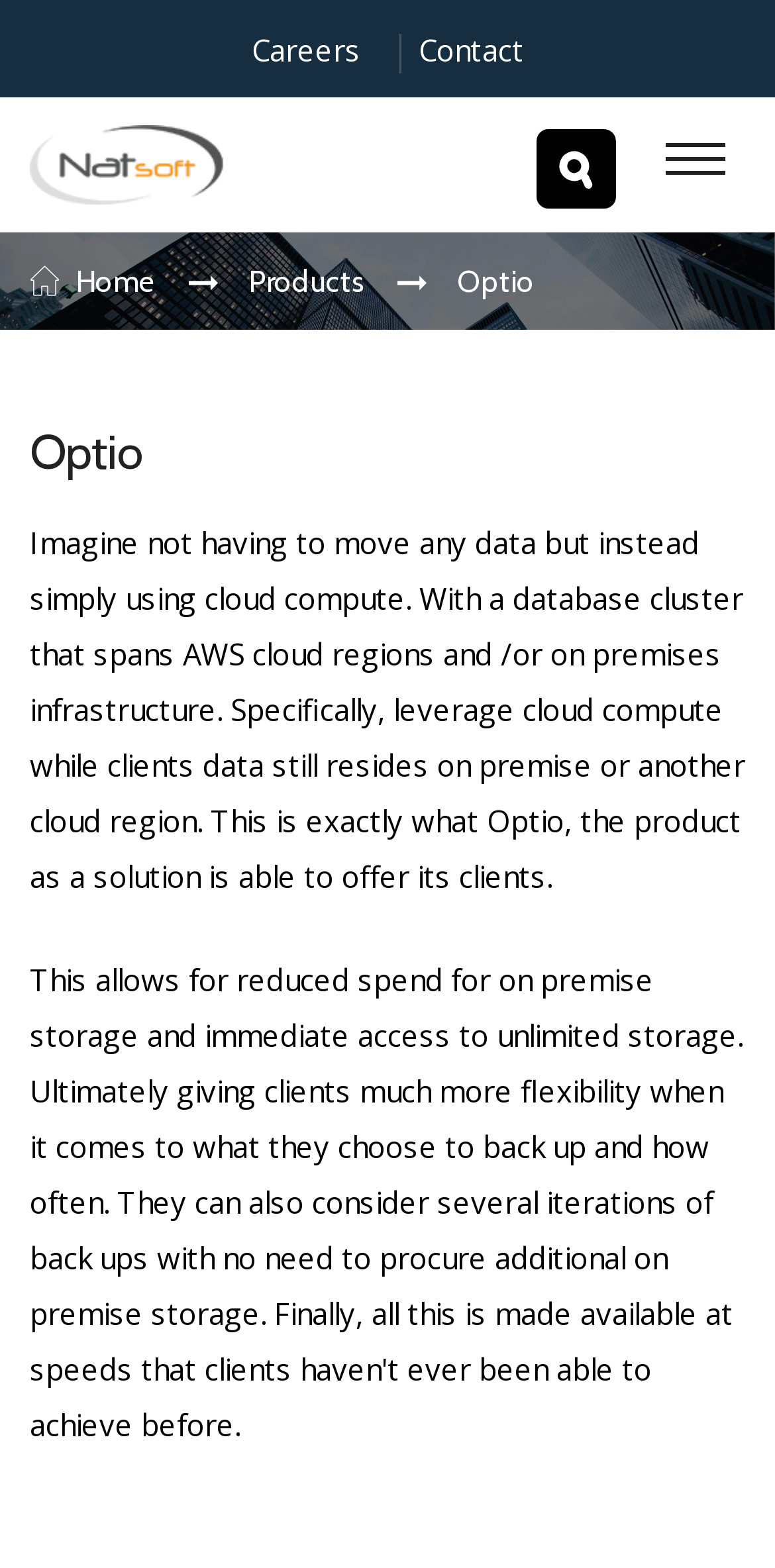Please study the image and answer the question comprehensively:
What is the name of the product?

The name of the product can be found in the heading element with the text 'Optio' and also in the static text element with the same text 'Optio'.